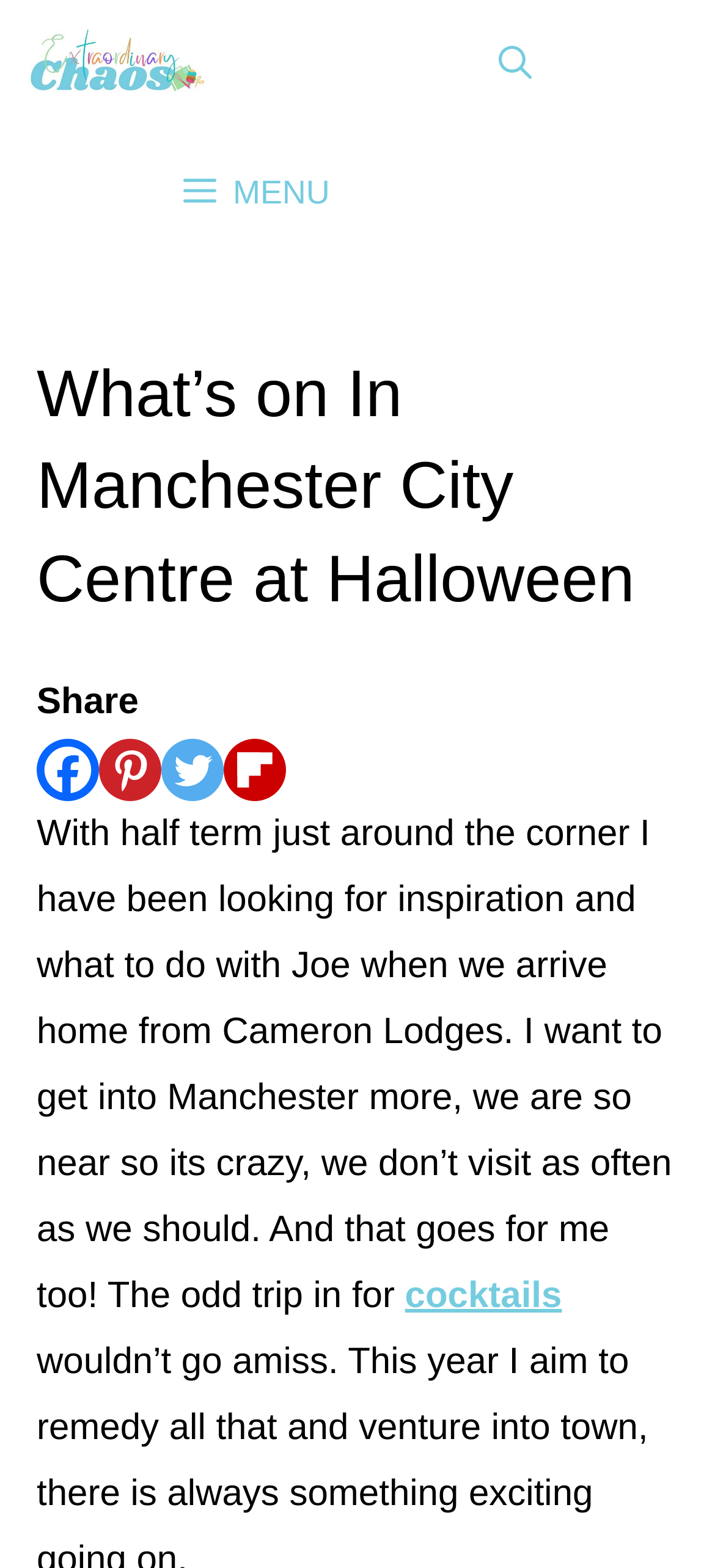Please determine the heading text of this webpage.

What’s on In Manchester City Centre at Halloween